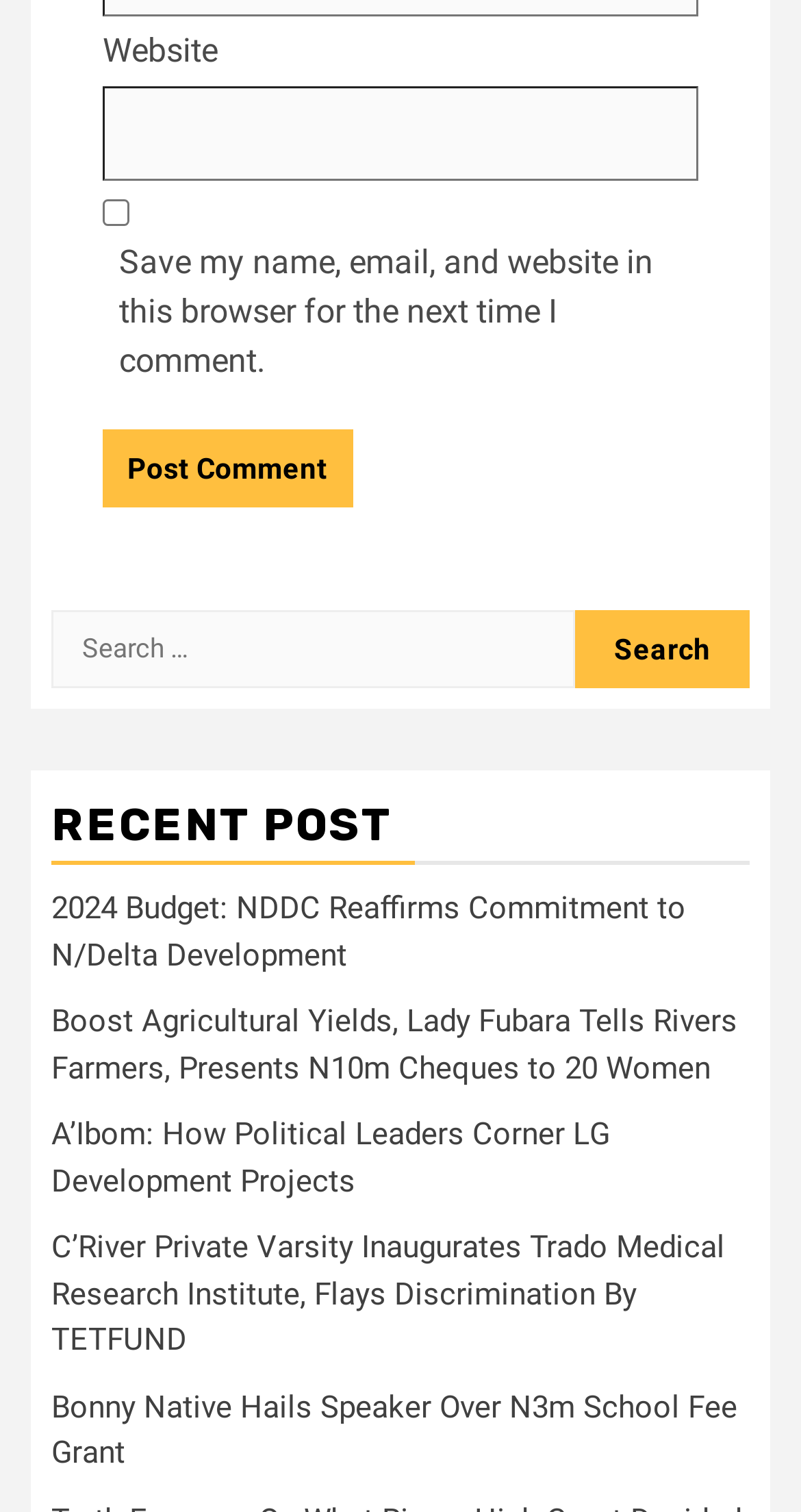Provide the bounding box coordinates in the format (top-left x, top-left y, bottom-right x, bottom-right y). All values are floating point numbers between 0 and 1. Determine the bounding box coordinate of the UI element described as: parent_node: Search for: value="Search"

[0.718, 0.403, 0.936, 0.455]